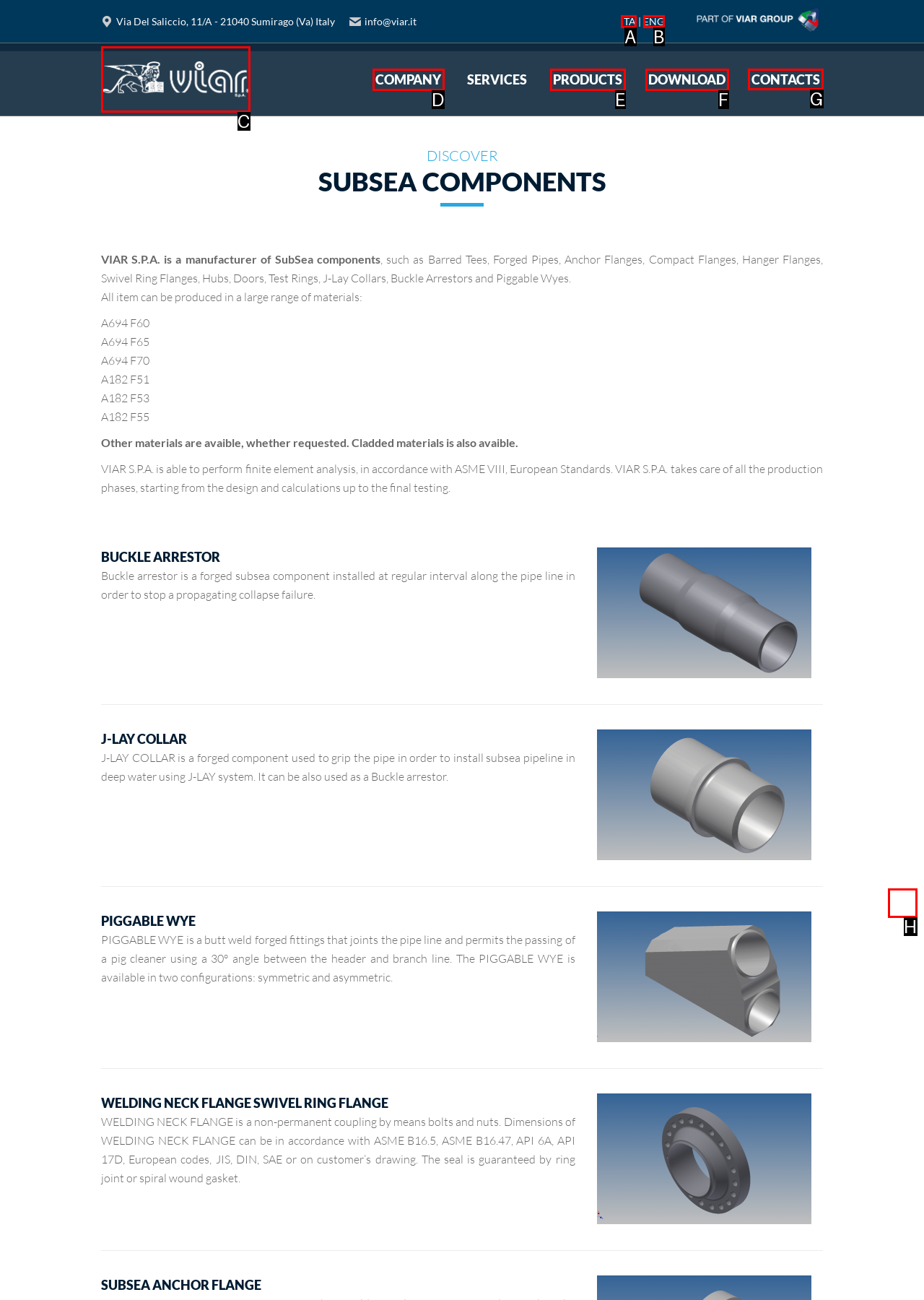Based on the task: Go to the 'CONTACTS' section, which UI element should be clicked? Answer with the letter that corresponds to the correct option from the choices given.

G